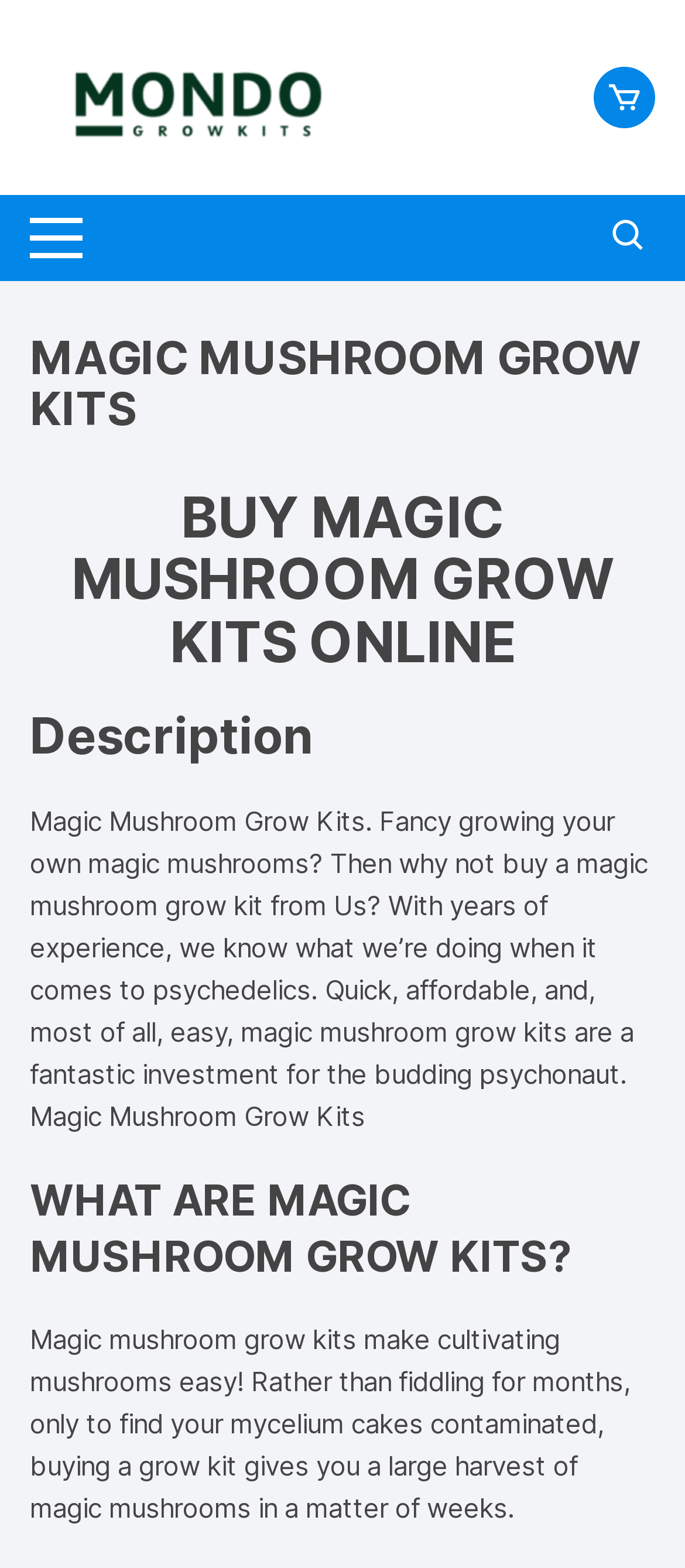What is the advantage of buying a magic mushroom grow kit?
Using the image as a reference, answer the question in detail.

According to the static text on the webpage, buying a magic mushroom grow kit is a fantastic investment for the budding psychonaut because it is quick, affordable, and easy. This suggests that the kit provides a convenient and hassle-free way to grow magic mushrooms.